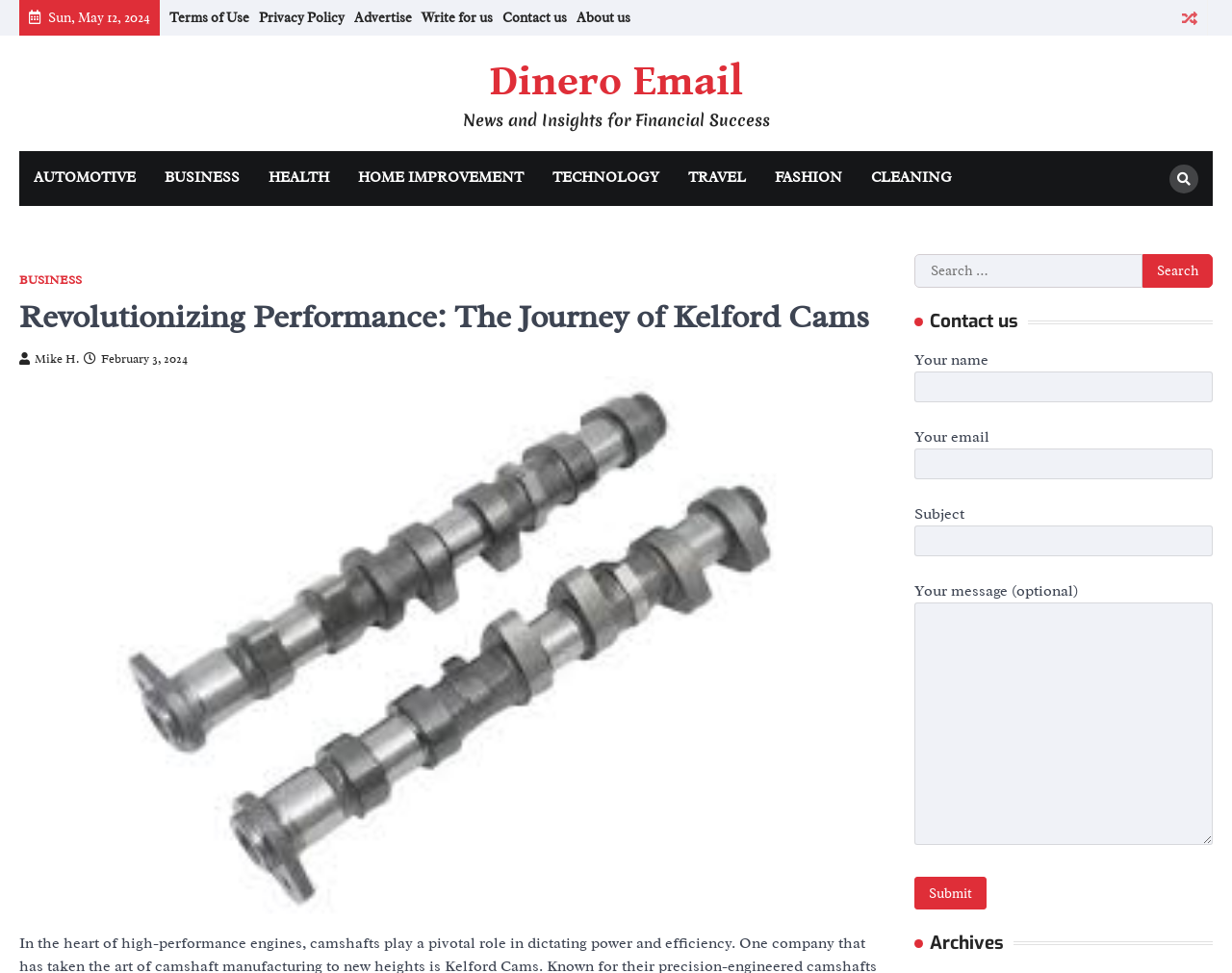Provide a thorough summary of the webpage.

This webpage appears to be a news article or blog post about Kelford Cams, a company that specializes in camshafts for high-performance engines. The article is titled "Revolutionizing Performance: The Journey of Kelford Cams" and is written by Mike H. on February 3, 2024.

At the top of the page, there is a horizontal navigation bar with links to various sections, including "Terms of Use", "Privacy Policy", "Advertise", "Write for us", "Contact us", and "About us". There is also a search bar located at the top right corner of the page.

Below the navigation bar, there is a section with links to different categories, including "AUTOMOTIVE", "BUSINESS", "HEALTH", "HOME IMPROVEMENT", "TECHNOLOGY", "TRAVEL", "FASHION", and "CLEANING". These links are arranged horizontally across the page.

The main content of the article is located below the category links. The article title is displayed prominently, followed by the author's name and the date of publication. The article text is not explicitly described in the accessibility tree, but it likely occupies a significant portion of the page.

To the right of the article, there is a sidebar with a search bar, a contact form, and an archives section. The contact form allows users to enter their name, email, subject, and message, and submit it to the website. The archives section is located at the bottom of the sidebar.

There are several icons scattered throughout the page, including a magnifying glass icon for the search bar and a paper airplane icon for the contact form submission button.